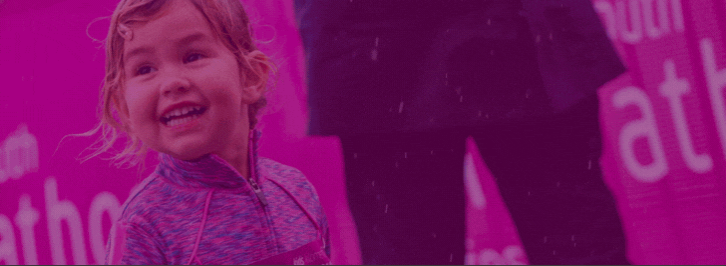Please answer the following question using a single word or phrase: 
What is the color of the banner in the background?

Vibrant pink